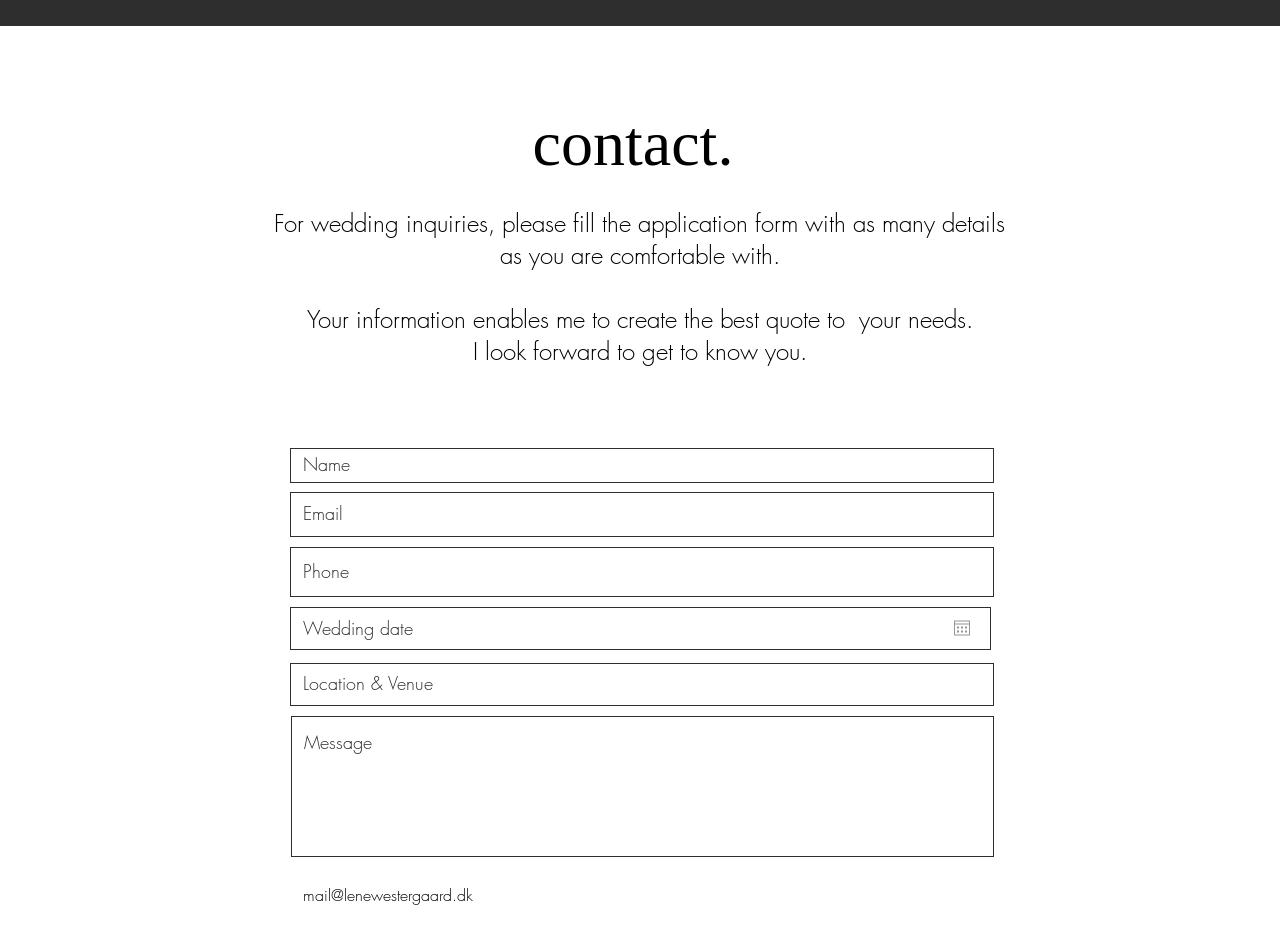Using the information in the image, give a comprehensive answer to the question: 
How can you contact the wedding planner?

You can contact the wedding planner through email or phone, as indicated by the provided email address 'mail@lenewestergaard.dk' and the phone textbox element.